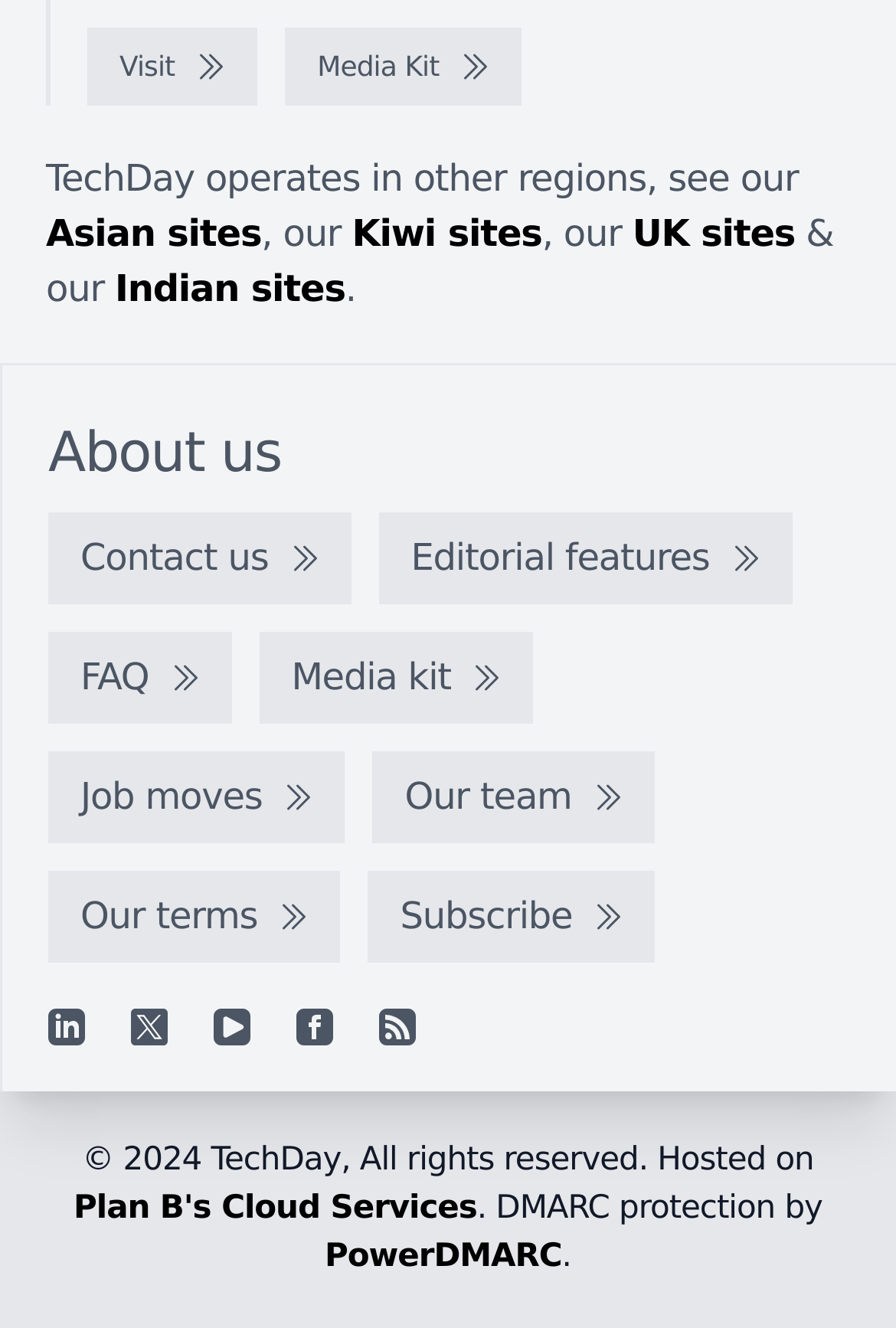How many social media links are there?
Answer the question with a single word or phrase derived from the image.

5